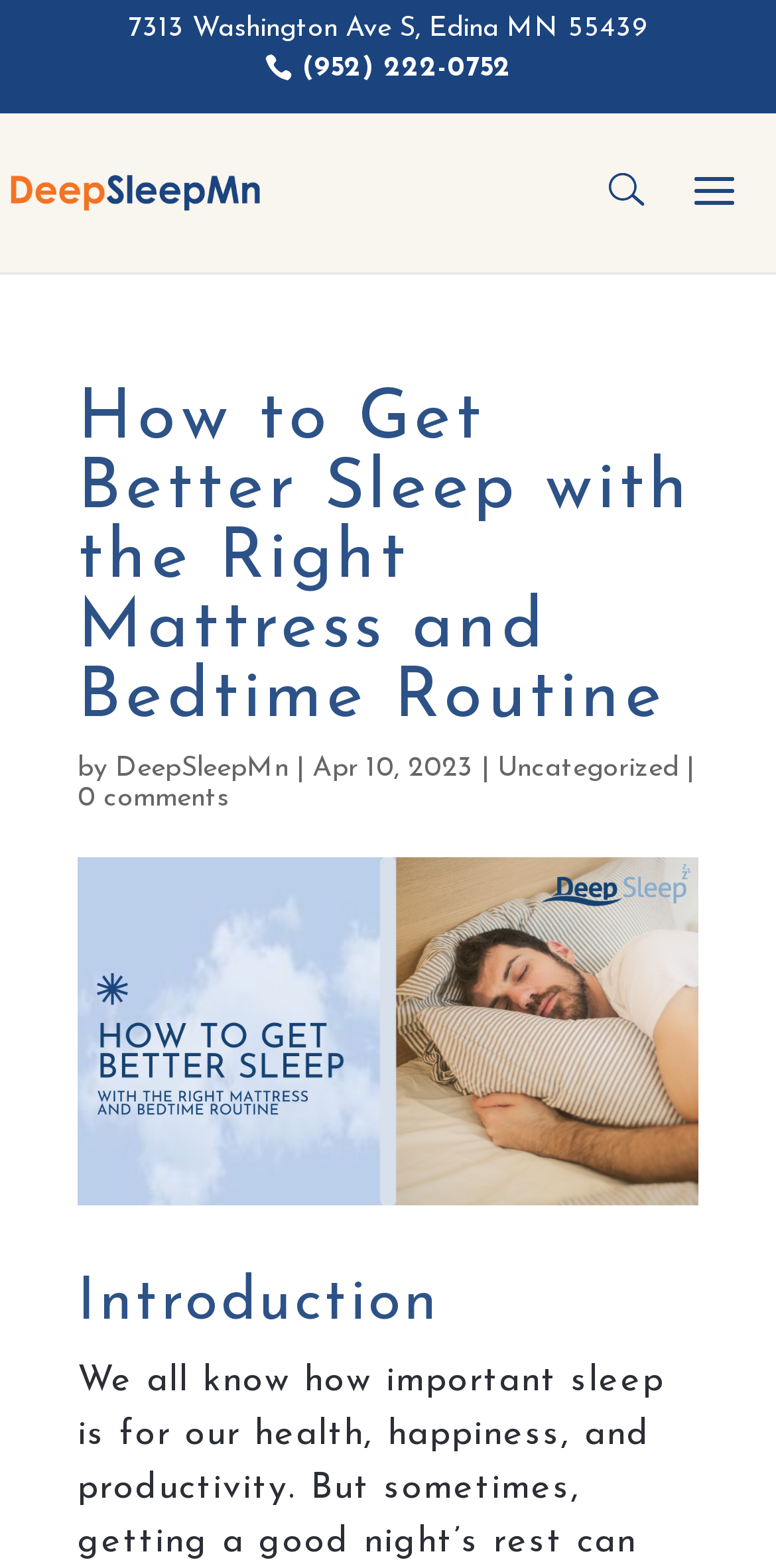What is the address of DeepSleepMn?
Answer the question in a detailed and comprehensive manner.

I found the address by looking at the static text element at the top of the page, which contains the address '7313 Washington Ave S, Edina MN 55439'.